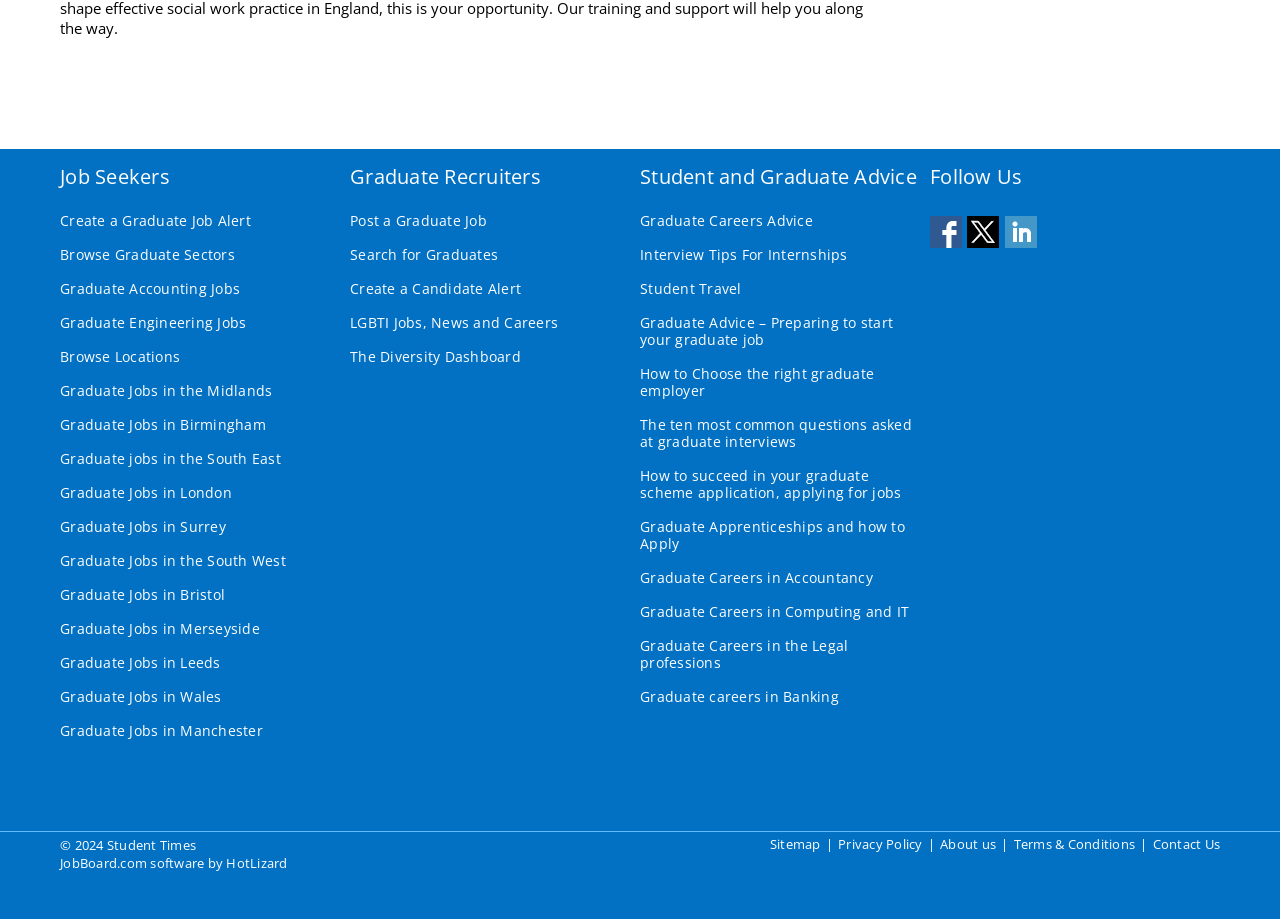Pinpoint the bounding box coordinates of the element to be clicked to execute the instruction: "Contact us via the contact form".

None